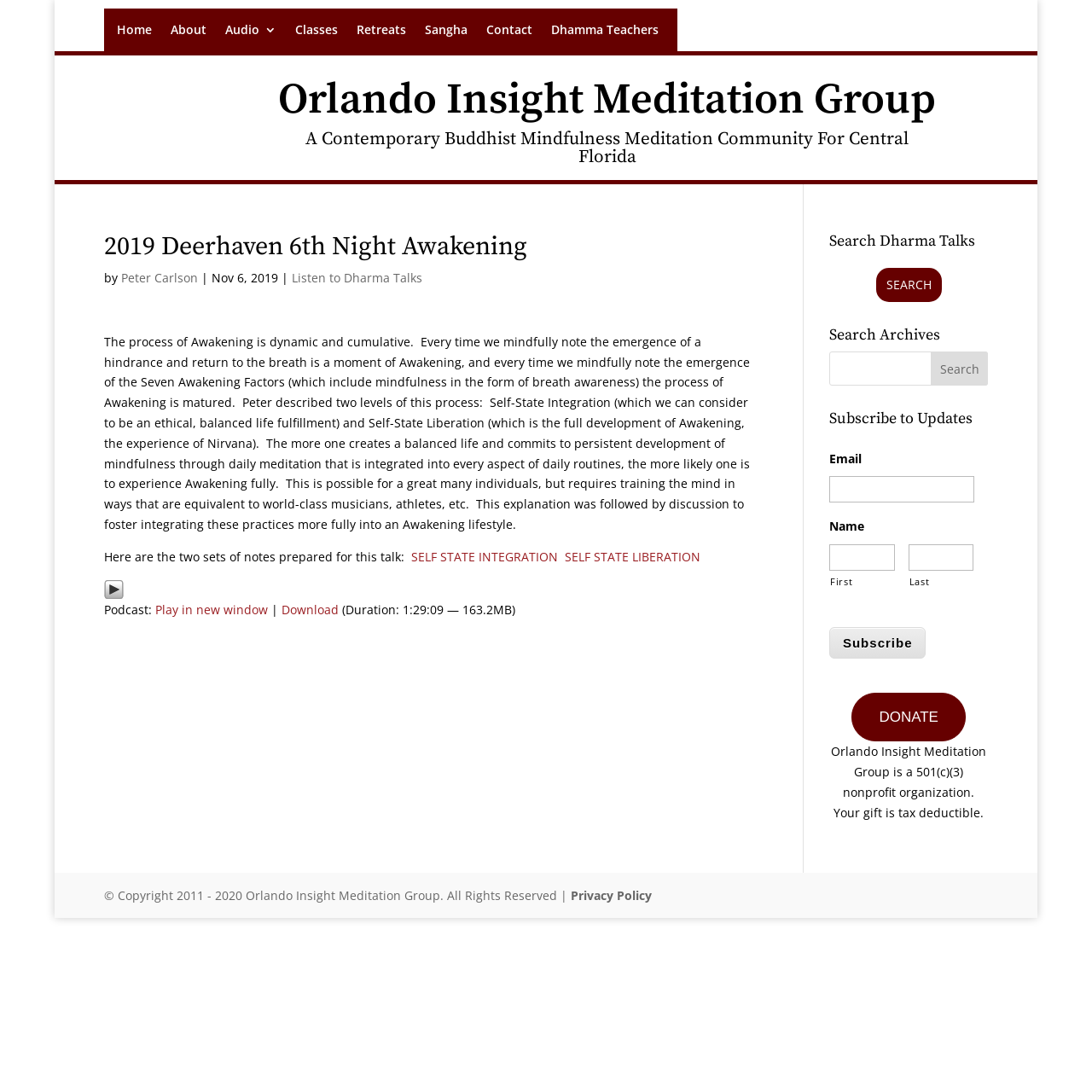Describe in detail what you see on the webpage.

This webpage is about the Orlando Insight Meditation Group, a contemporary Buddhist mindfulness meditation community for Central Florida. At the top, there is a navigation menu with links to "Home", "About", "Audio 3", "Classes", "Retreats", "Sangha", "Contact", and "Dhamma Teachers". Below the navigation menu, there are two headings: "Orlando Insight Meditation Group" and "A Contemporary Buddhist Mindfulness Meditation Community For Central Florida".

The main content of the page is an article titled "2019 Deerhaven 6th Night Awakening" by Peter Carlson, dated November 6, 2019. The article discusses the process of Awakening, which is dynamic and cumulative, and how it can be achieved through mindful meditation and a balanced life. The text is divided into paragraphs, with links to "Listen to Dharma Talks" and two sets of notes prepared for the talk, "SELF STATE INTEGRATION" and "SELF STATE LIBERATION".

On the right side of the page, there is a section with a heading "Search Dharma Talks" and a search bar with a "SEARCH" button. Below that, there is a section with a heading "Search Archives" and a search bar with a "Search" button. Further down, there is a section with a heading "Subscribe to Updates" where users can enter their email and name to subscribe to updates.

At the bottom of the page, there is a section with a "DONATE" link and a message stating that the Orlando Insight Meditation Group is a 501(c)(3) nonprofit organization and that donations are tax deductible. There is also a "Subscribe" button and a copyright notice with a link to the "Privacy Policy".